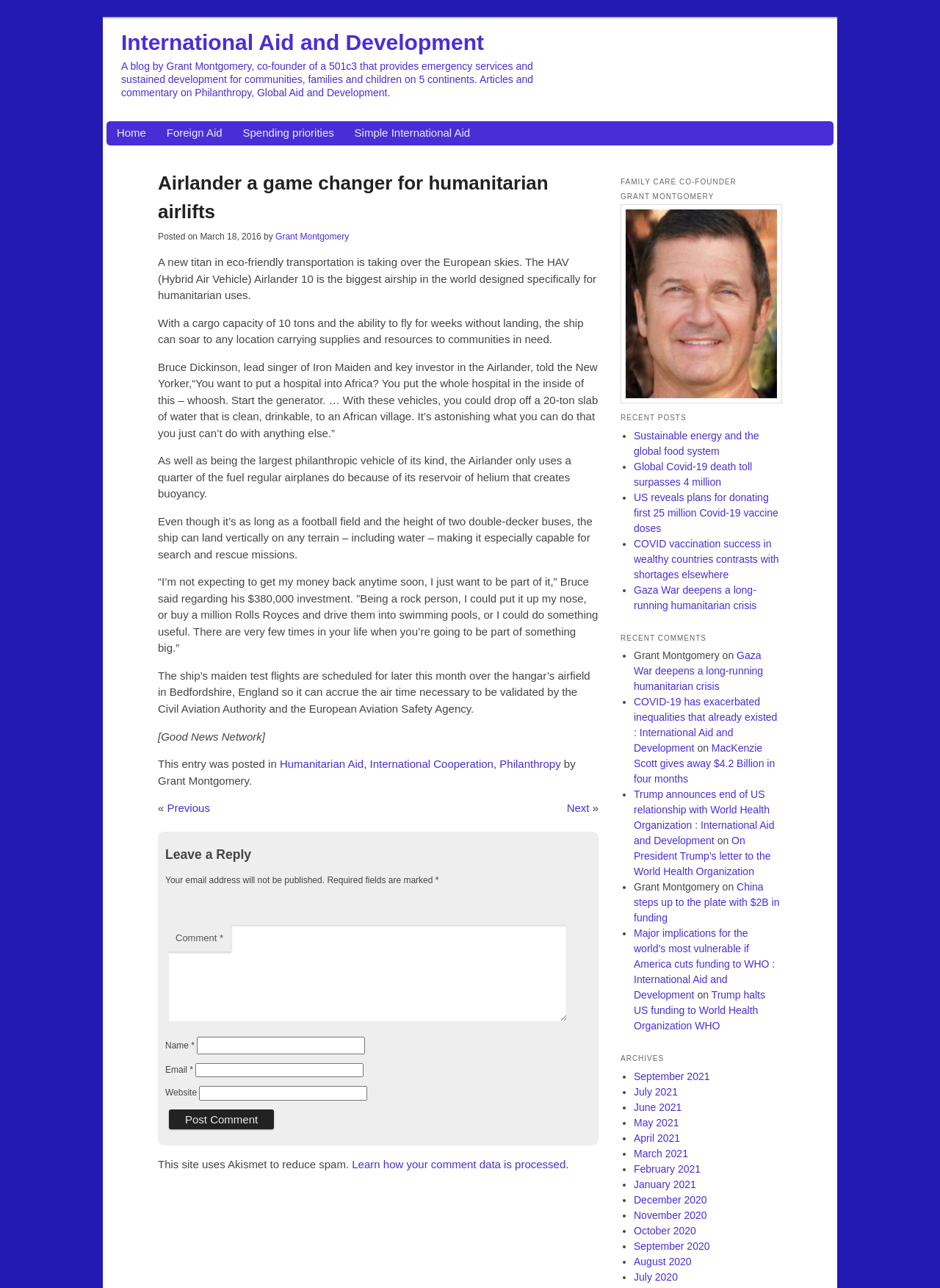Find the bounding box coordinates for the area you need to click to carry out the instruction: "Click on the 'Home' link". The coordinates should be four float numbers between 0 and 1, indicated as [left, top, right, bottom].

[0.124, 0.097, 0.155, 0.11]